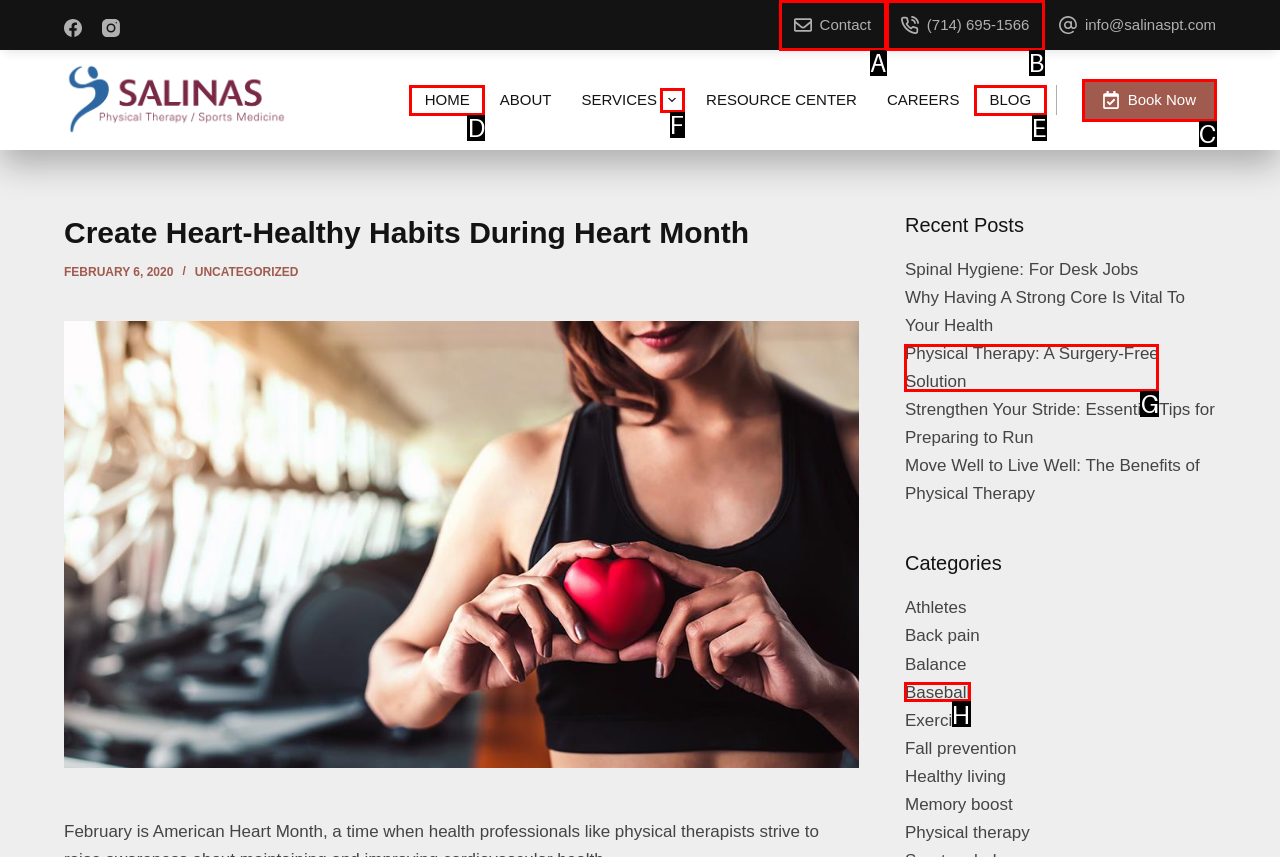From the provided options, which letter corresponds to the element described as: Physical Therapy: A Surgery-Free Solution
Answer with the letter only.

G